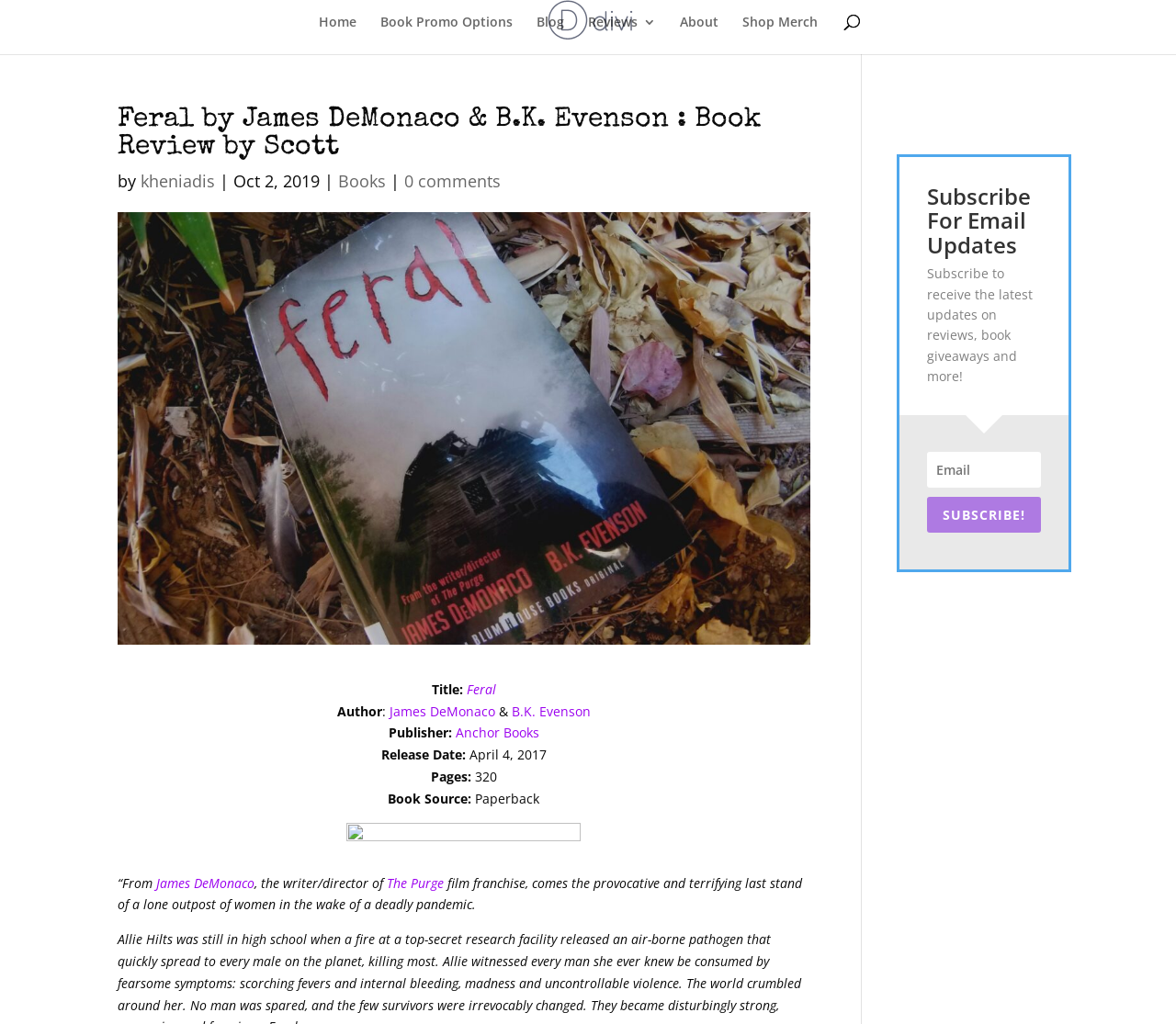Using the description: "Book Promo Options", identify the bounding box of the corresponding UI element in the screenshot.

[0.323, 0.015, 0.436, 0.053]